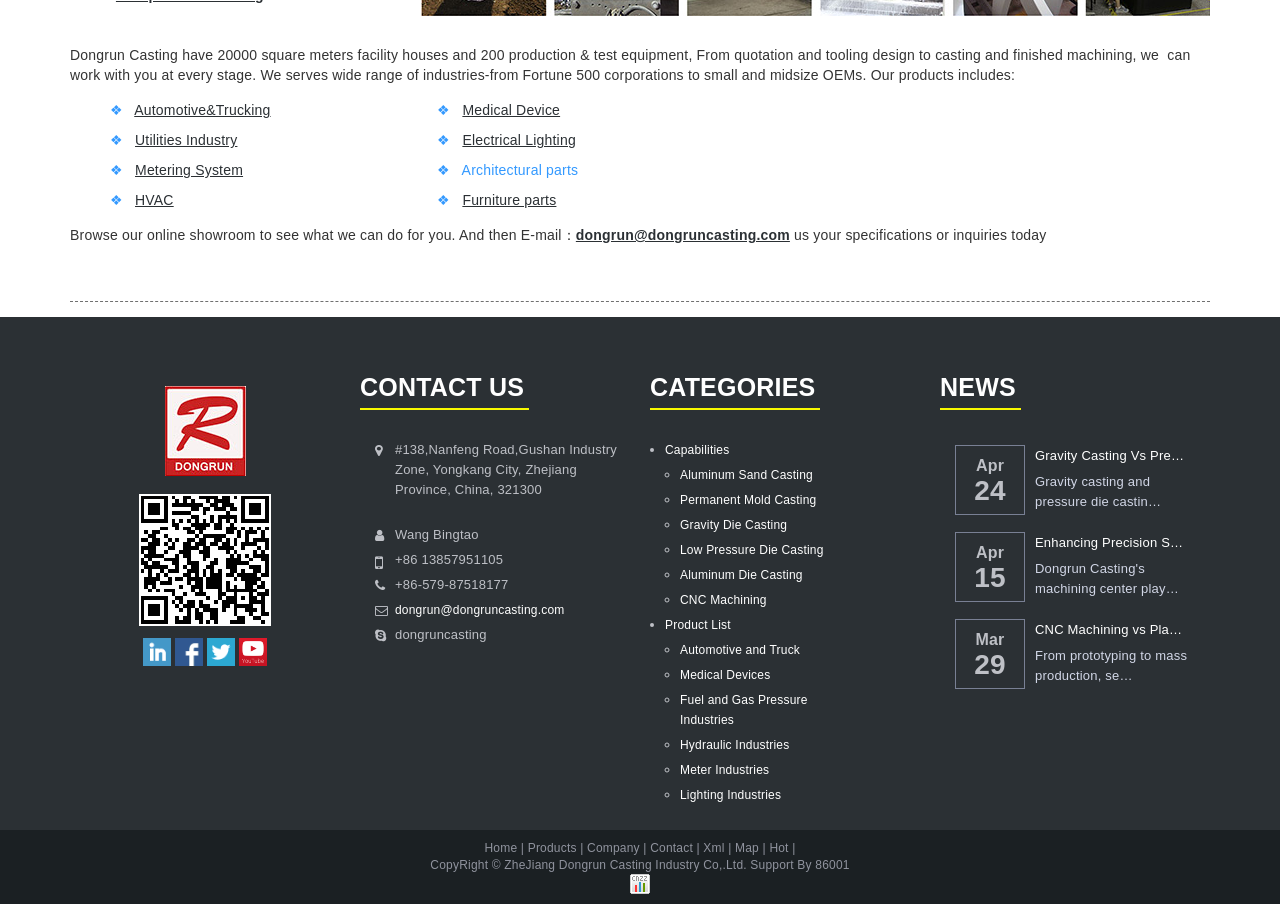Predict the bounding box coordinates of the UI element that matches this description: "Contact". The coordinates should be in the format [left, top, right, bottom] with each value between 0 and 1.

[0.508, 0.93, 0.541, 0.946]